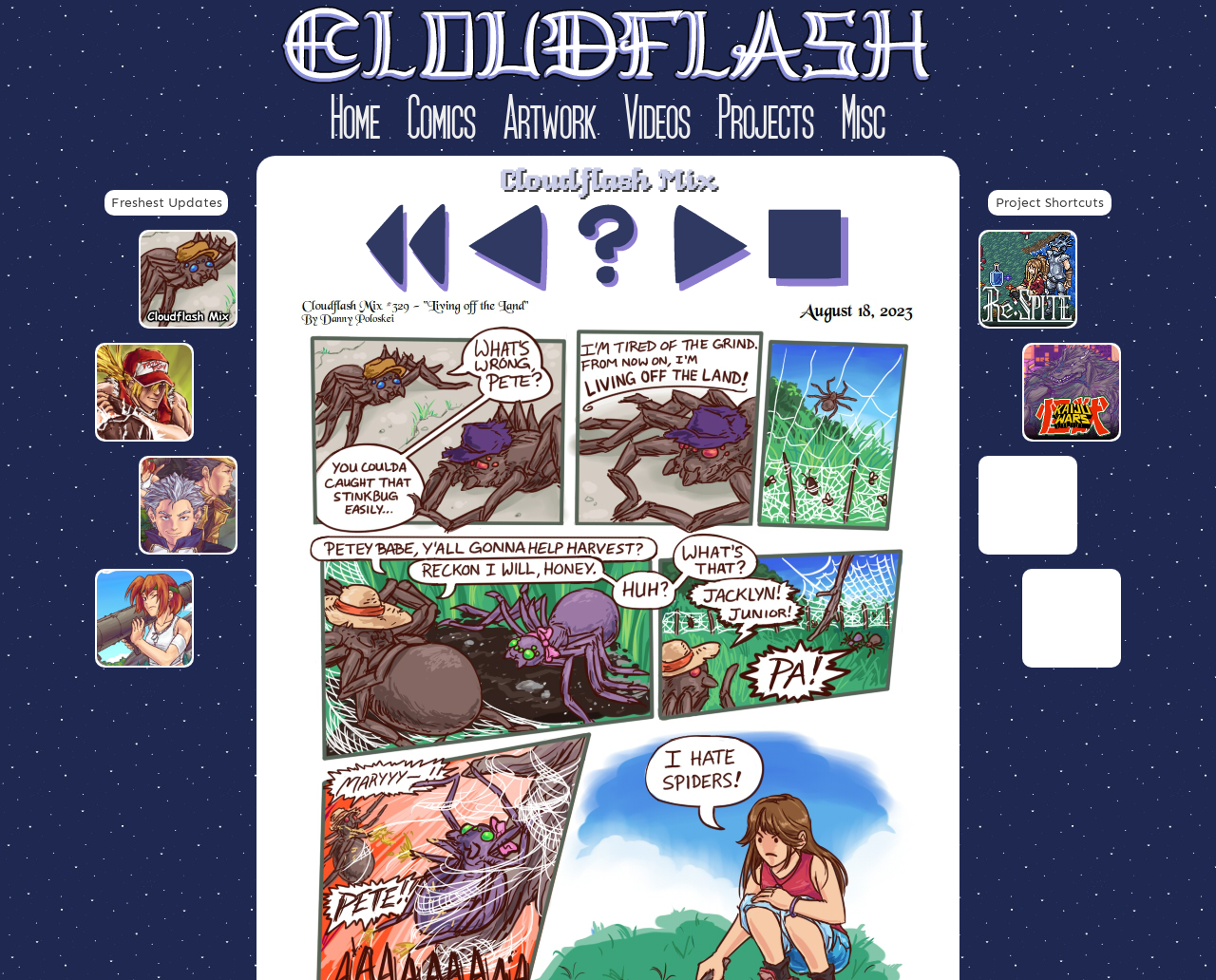Identify the bounding box of the HTML element described here: "Red Hawk". Provide the coordinates as four float numbers between 0 and 1: [left, top, right, bottom].

None